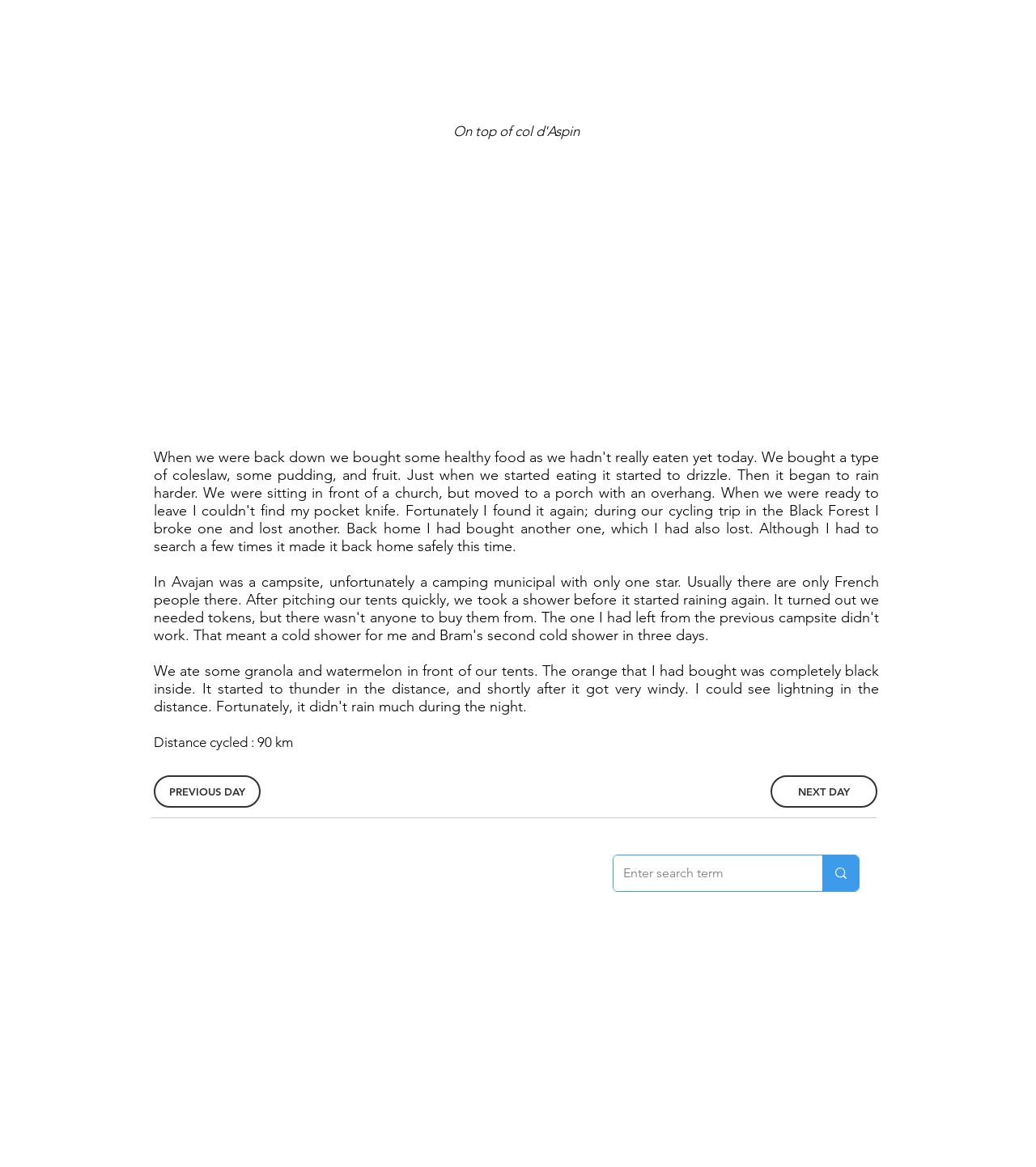Please respond in a single word or phrase: 
What is the name of the image?

col d'aspin